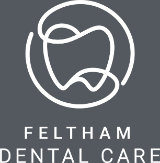What color is the typography?
Use the screenshot to answer the question with a single word or phrase.

White